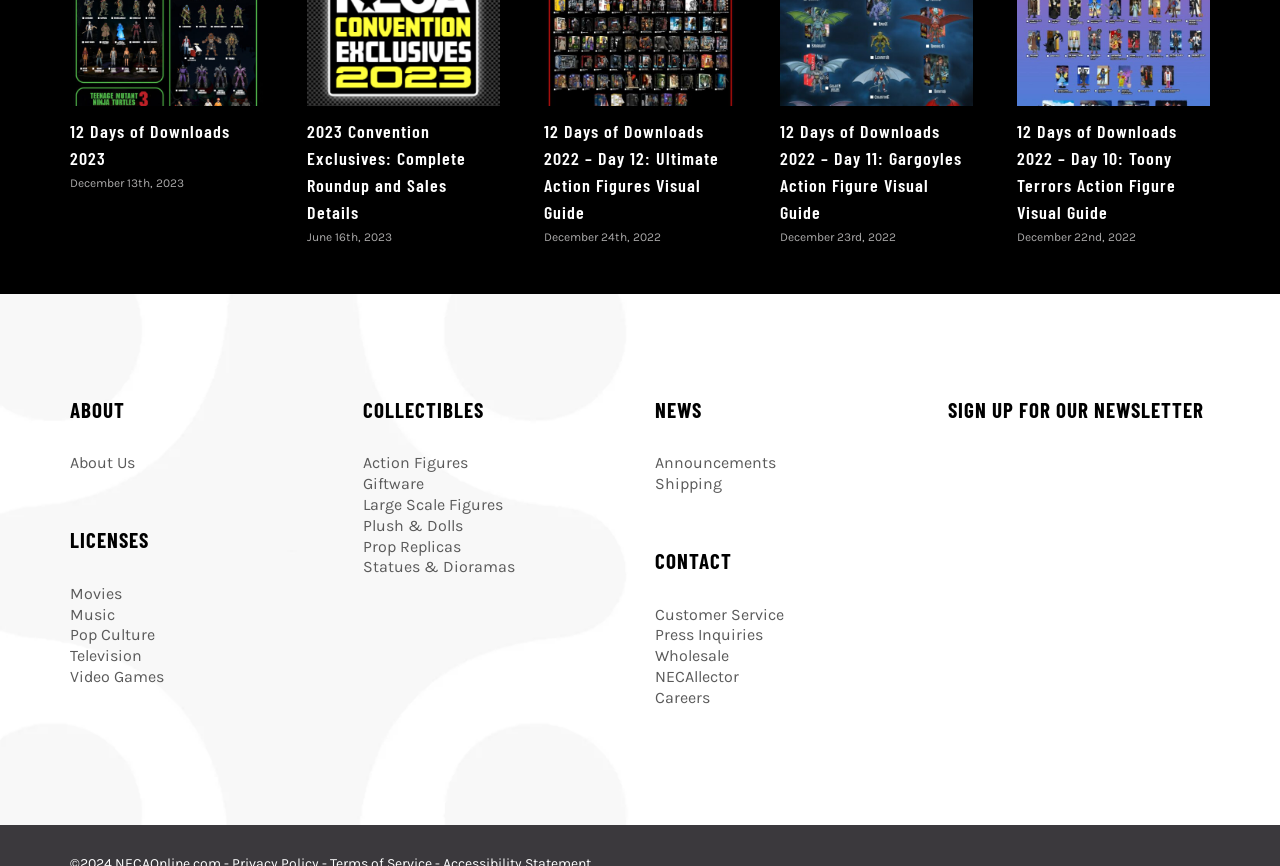Using the provided description: "Prop Replicas", find the bounding box coordinates of the corresponding UI element. The output should be four float numbers between 0 and 1, in the format [left, top, right, bottom].

[0.283, 0.62, 0.36, 0.642]